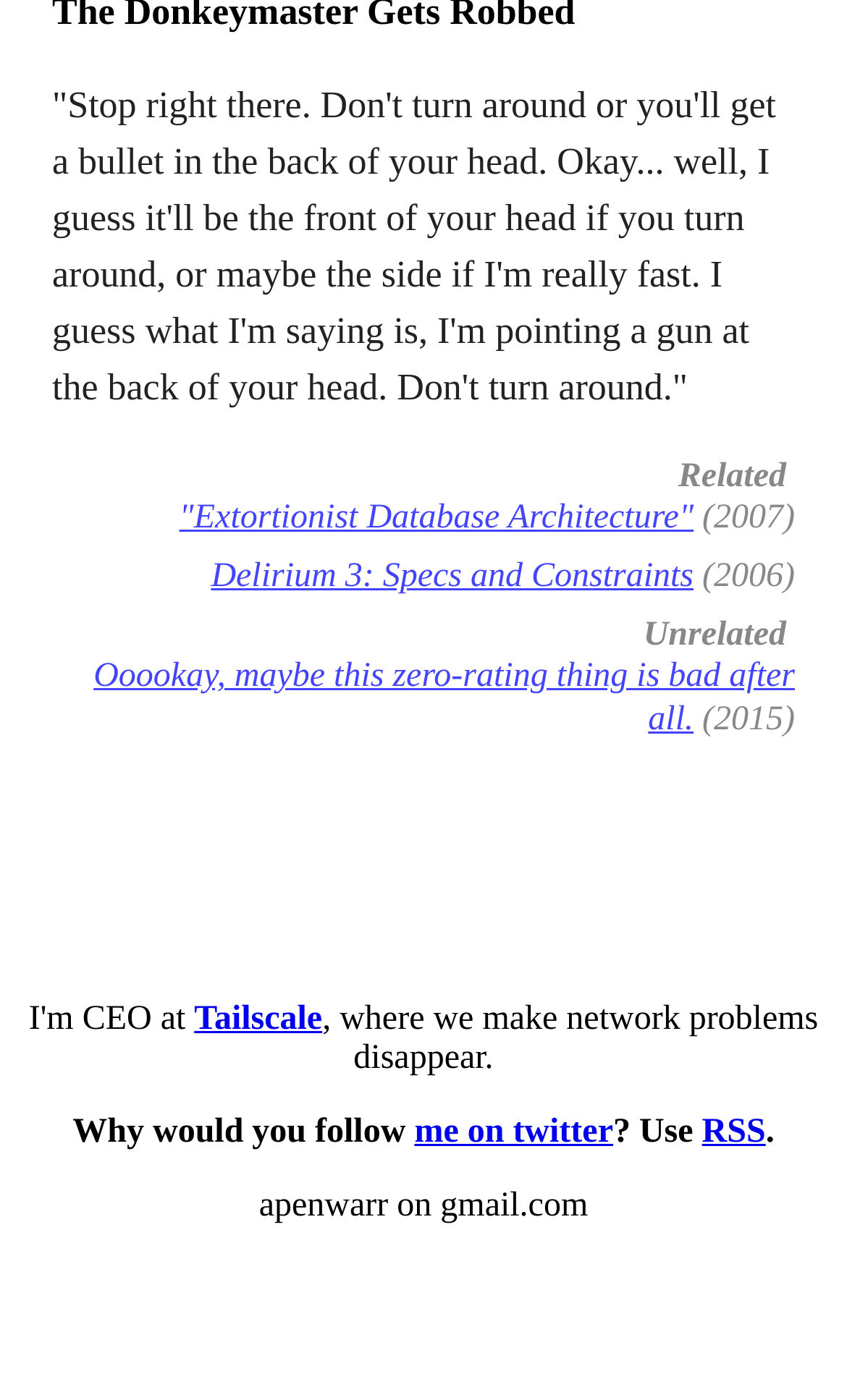Find the bounding box coordinates corresponding to the UI element with the description: "RSS". The coordinates should be formatted as [left, top, right, bottom], with values as floats between 0 and 1.

[0.829, 0.795, 0.904, 0.821]